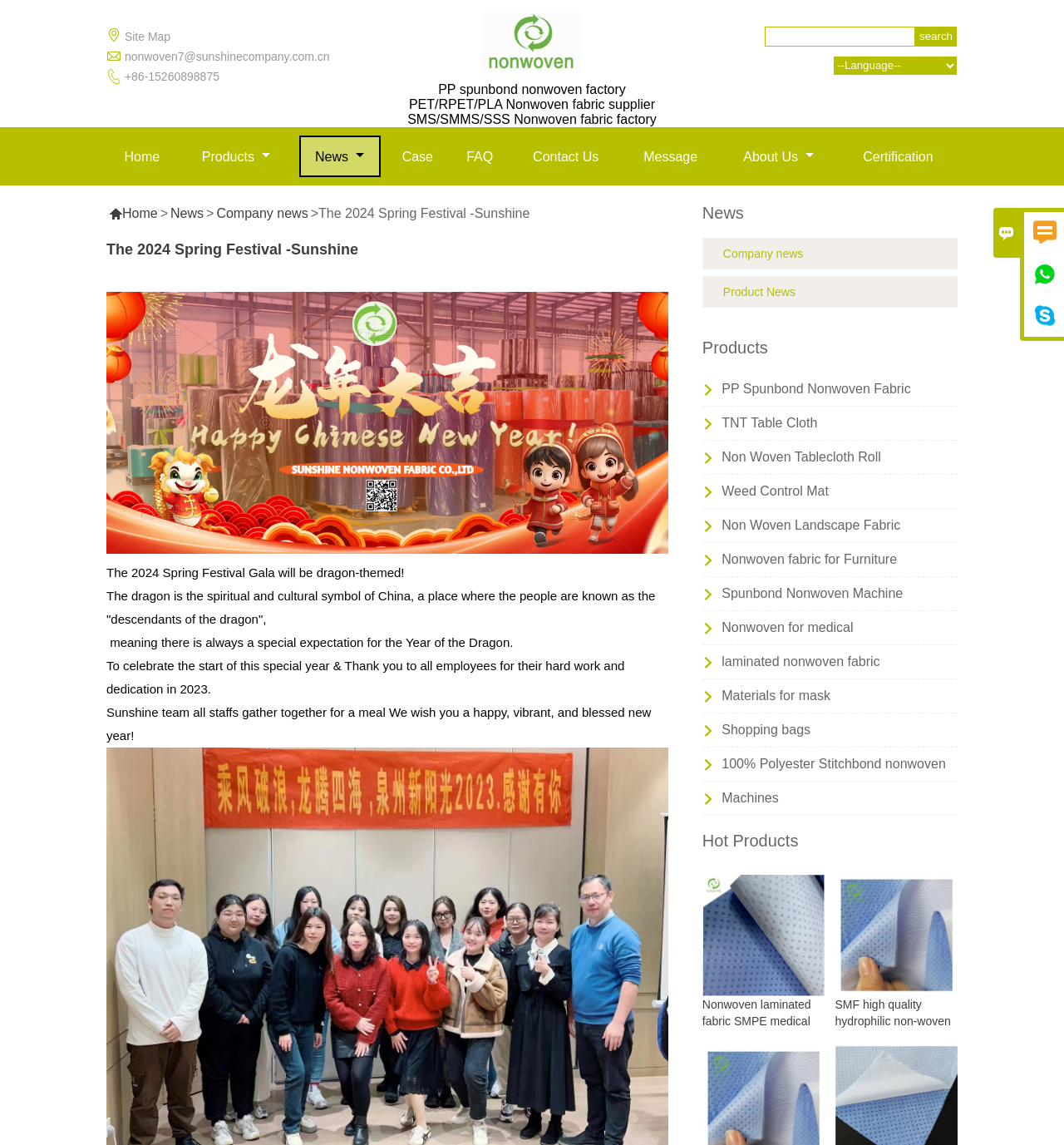Could you provide the bounding box coordinates for the portion of the screen to click to complete this instruction: "Click the 'Home' link"?

[0.108, 0.128, 0.159, 0.145]